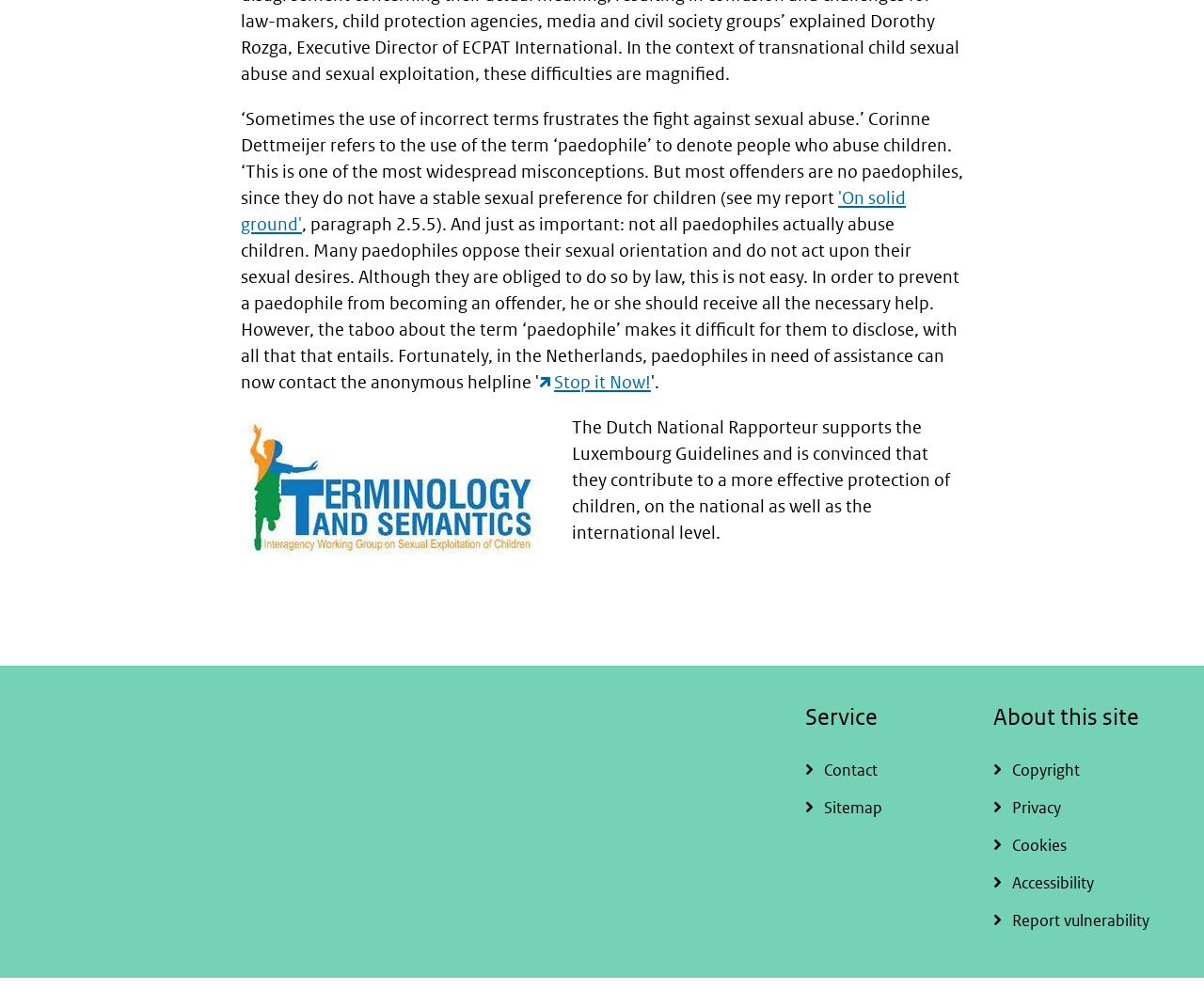What is the name of the external website mentioned?
Please provide a comprehensive answer based on the contents of the image.

The external website mentioned is 'Stop it Now!', which is linked from the webpage through the link element with the text 'Stop it Now! (opens external website)'.